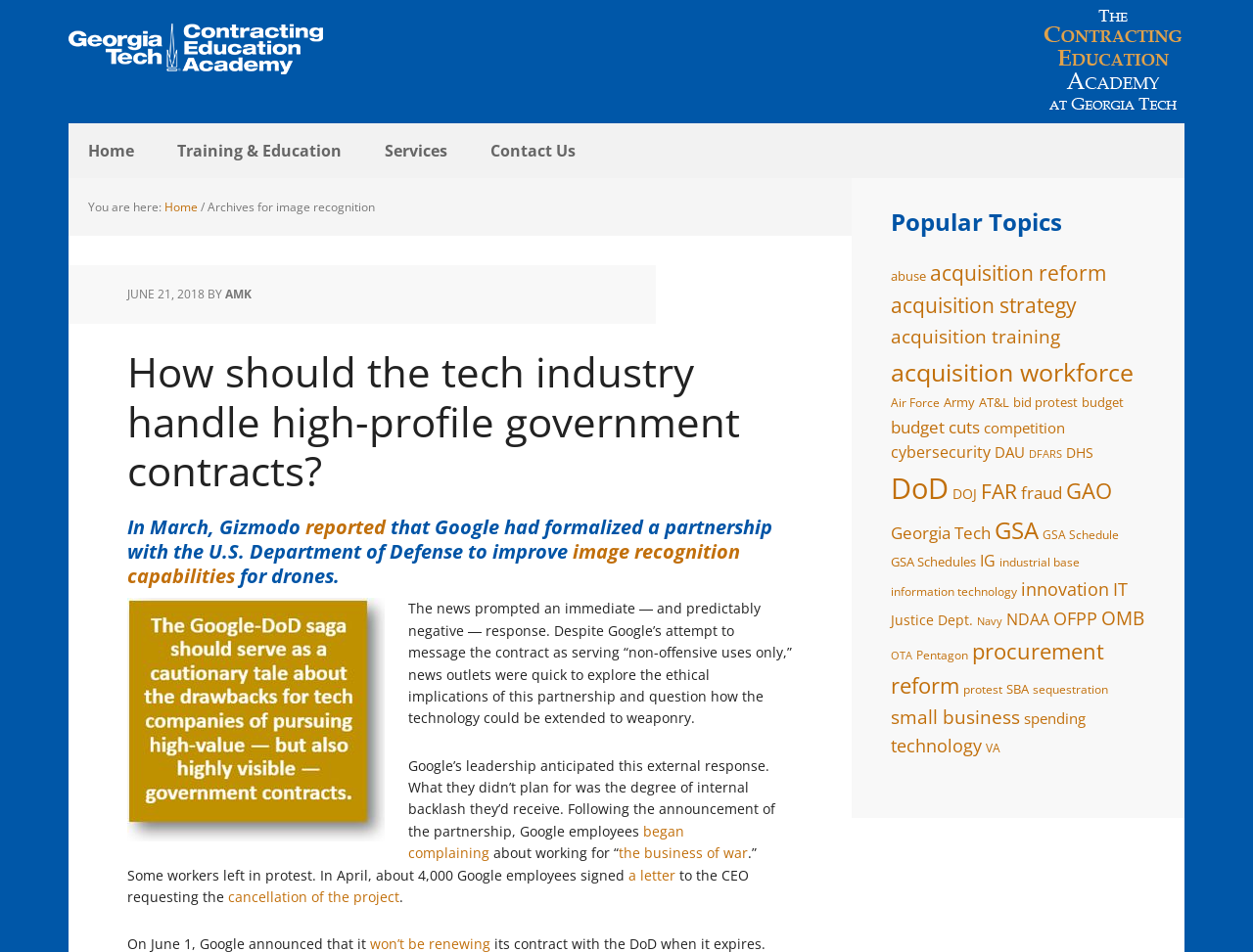Locate the bounding box coordinates of the region to be clicked to comply with the following instruction: "Click on the 'image recognition capabilities' link". The coordinates must be four float numbers between 0 and 1, in the form [left, top, right, bottom].

[0.102, 0.566, 0.591, 0.619]